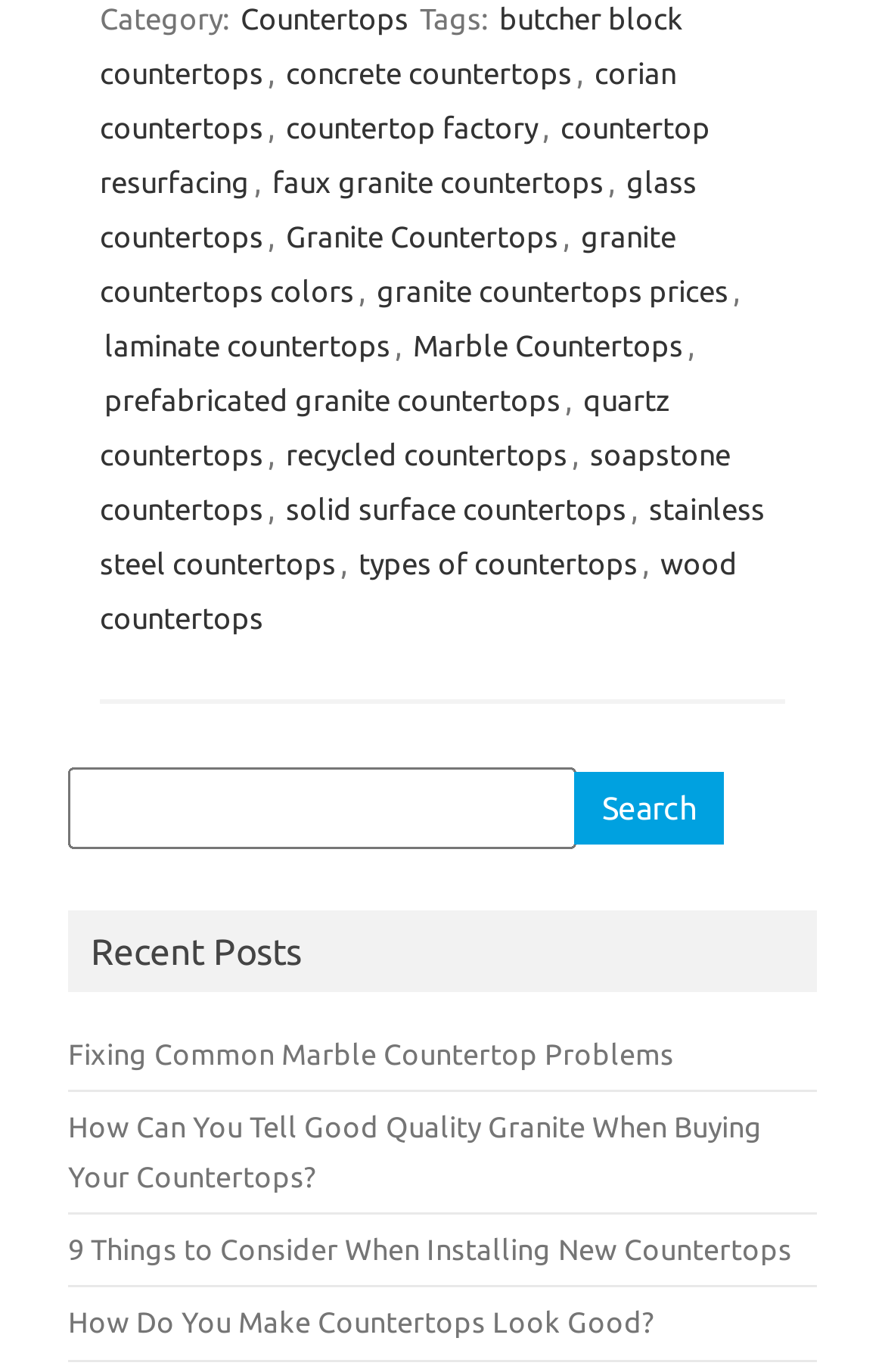Provide a one-word or short-phrase response to the question:
What is the function of the comma separators on the webpage?

To separate links